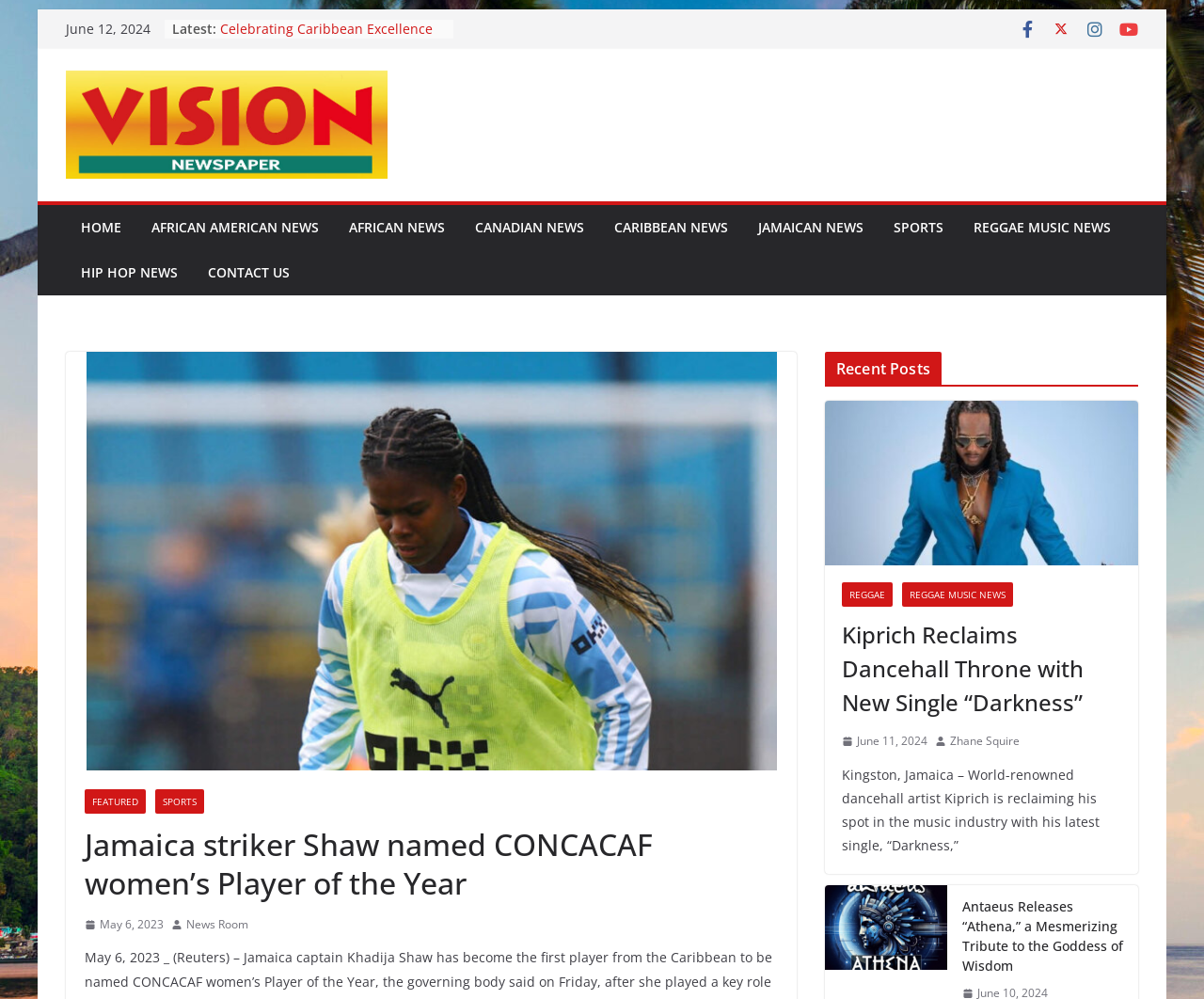Using the element description May 6, 2023May 9, 2023, predict the bounding box coordinates for the UI element. Provide the coordinates in (top-left x, top-left y, bottom-right x, bottom-right y) format with values ranging from 0 to 1.

[0.07, 0.915, 0.136, 0.935]